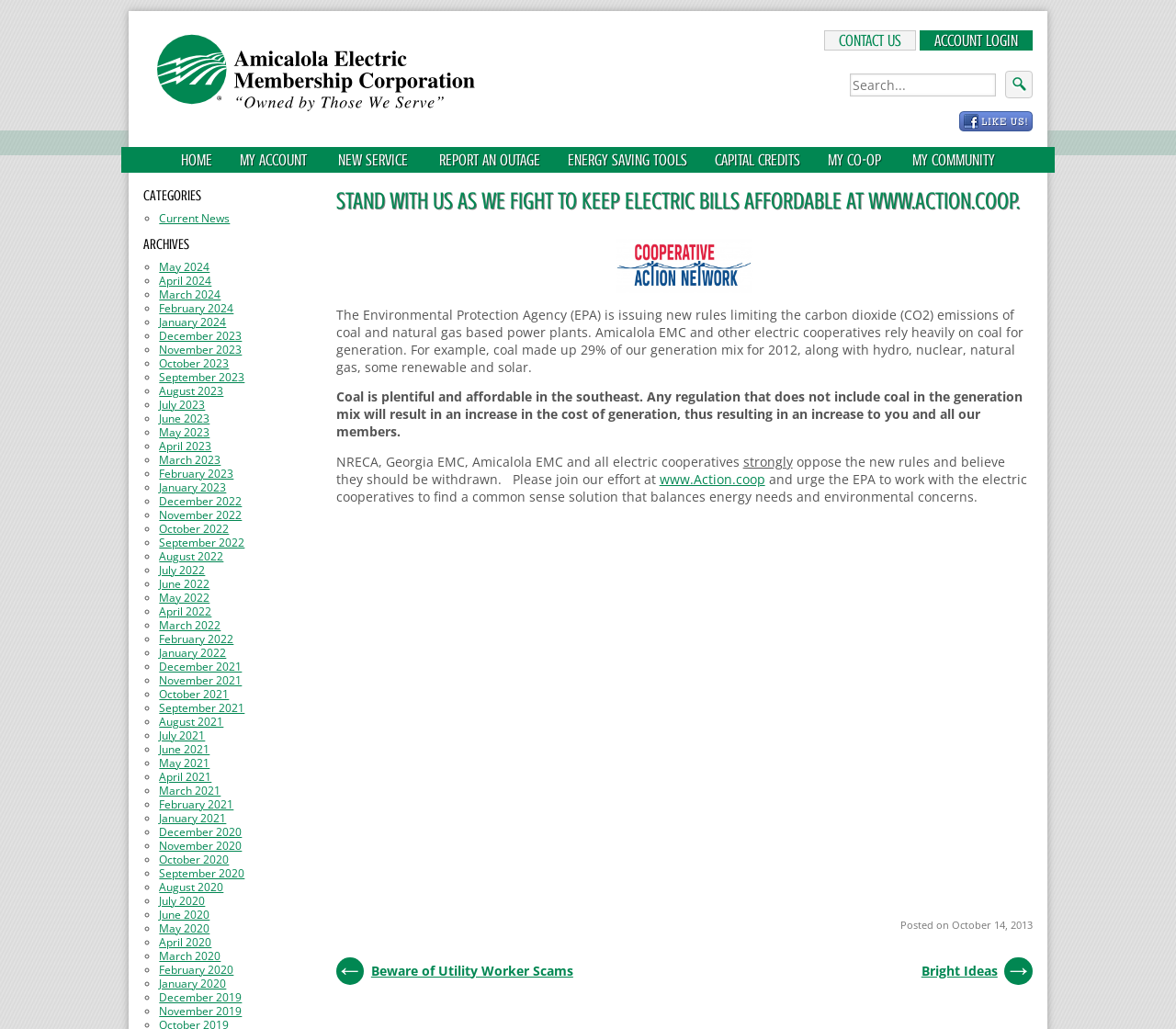Find the bounding box coordinates for the HTML element described as: "Home". The coordinates should consist of four float values between 0 and 1, i.e., [left, top, right, bottom].

[0.142, 0.143, 0.192, 0.168]